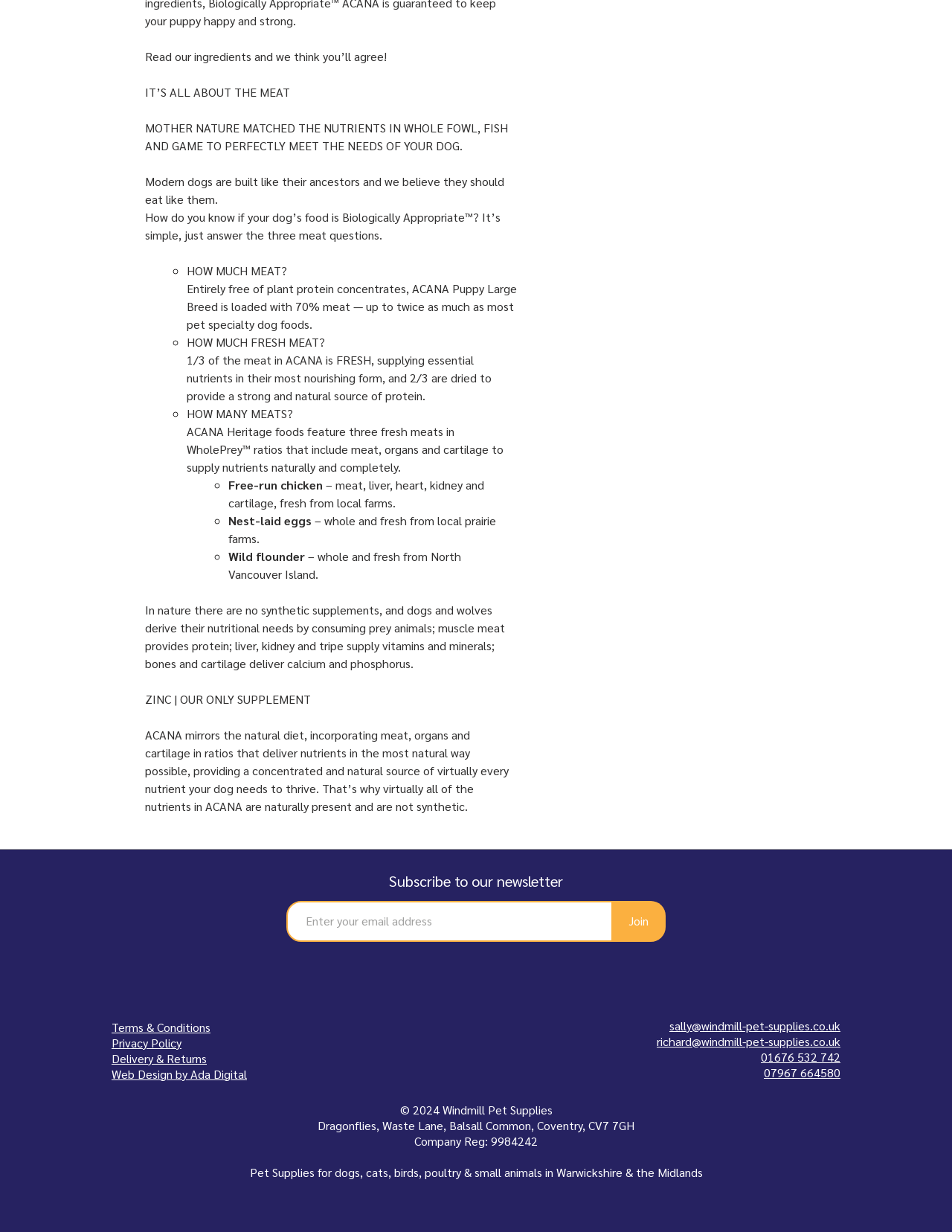Predict the bounding box coordinates of the area that should be clicked to accomplish the following instruction: "Contact via email". The bounding box coordinates should consist of four float numbers between 0 and 1, i.e., [left, top, right, bottom].

[0.703, 0.826, 0.883, 0.839]